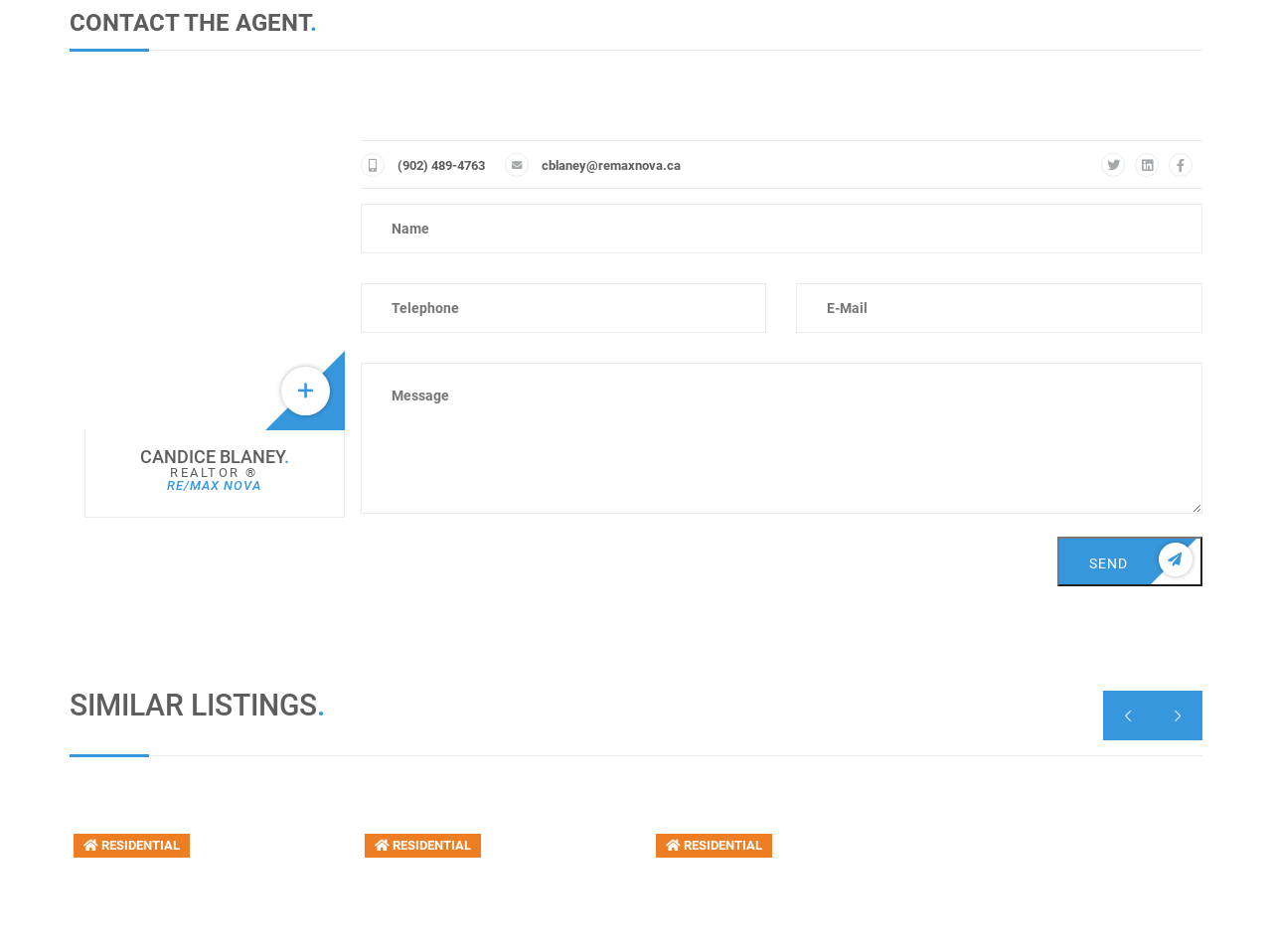Identify the bounding box coordinates for the region of the element that should be clicked to carry out the instruction: "Click the link to contact the agent". The bounding box coordinates should be four float numbers between 0 and 1, i.e., [left, top, right, bottom].

[0.221, 0.385, 0.259, 0.436]